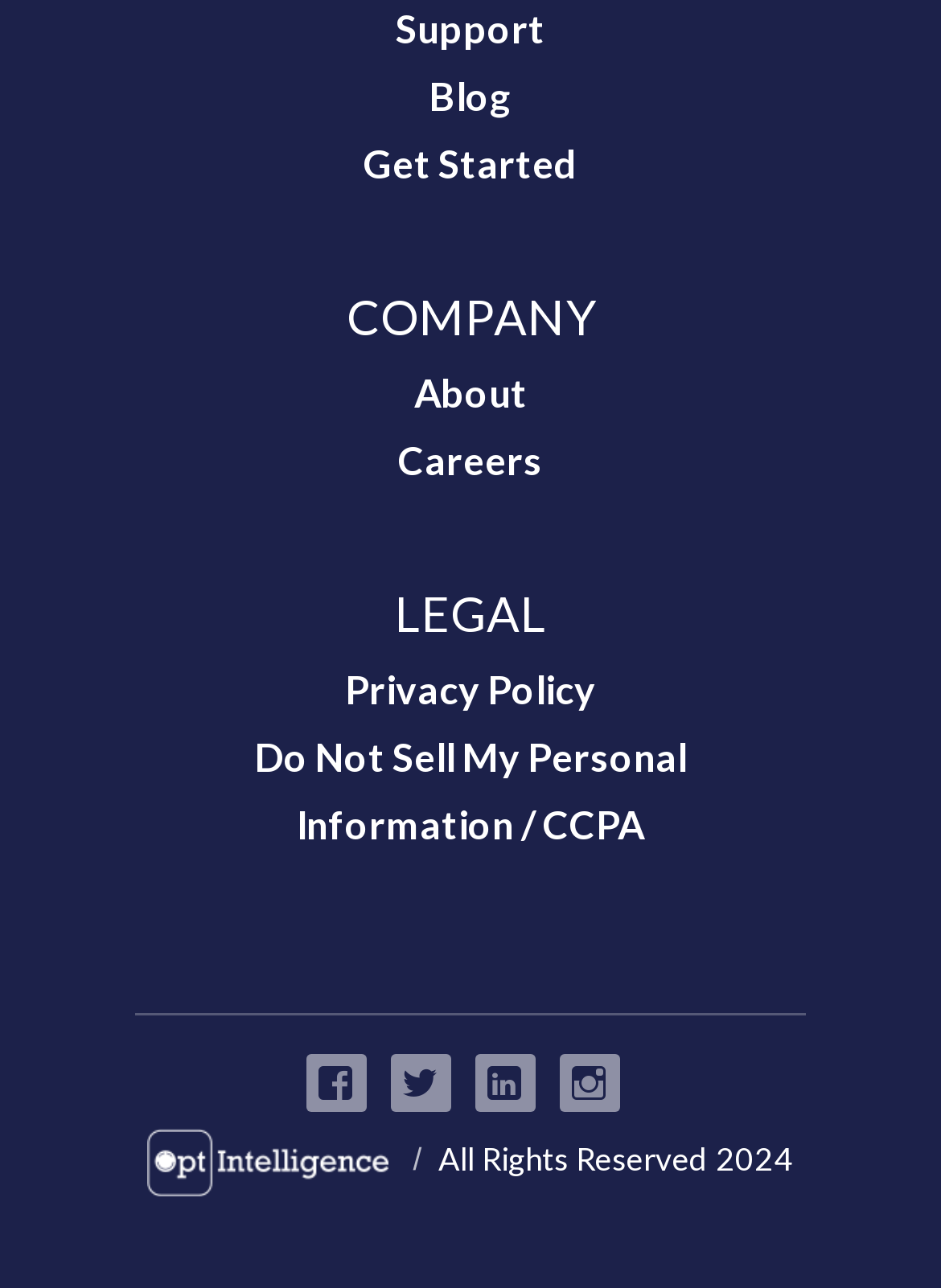Extract the bounding box coordinates of the UI element described by: "MENU MENU". The coordinates should include four float numbers ranging from 0 to 1, e.g., [left, top, right, bottom].

None